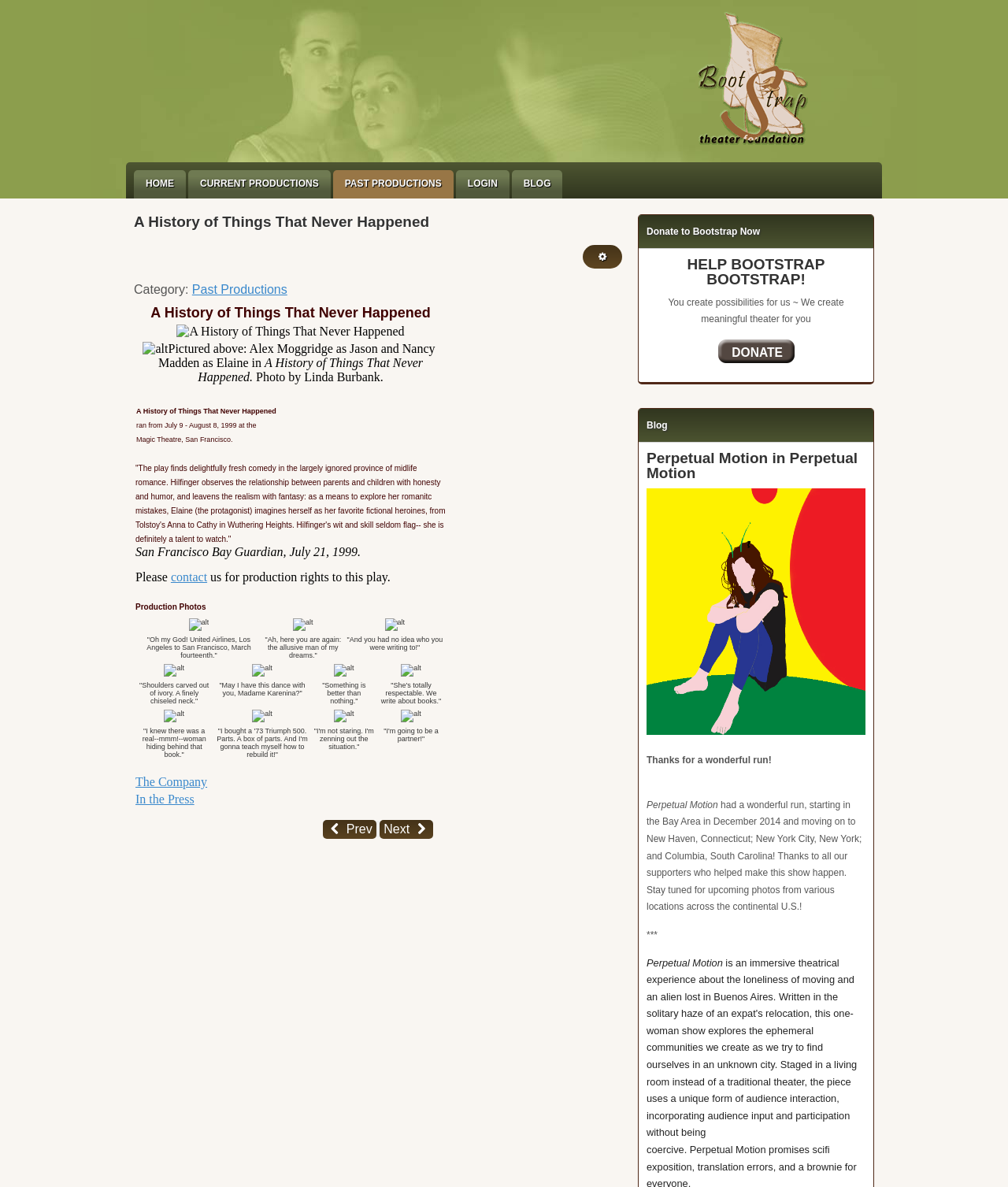Kindly determine the bounding box coordinates for the clickable area to achieve the given instruction: "View 'PAST PRODUCTIONS'".

[0.33, 0.143, 0.45, 0.167]